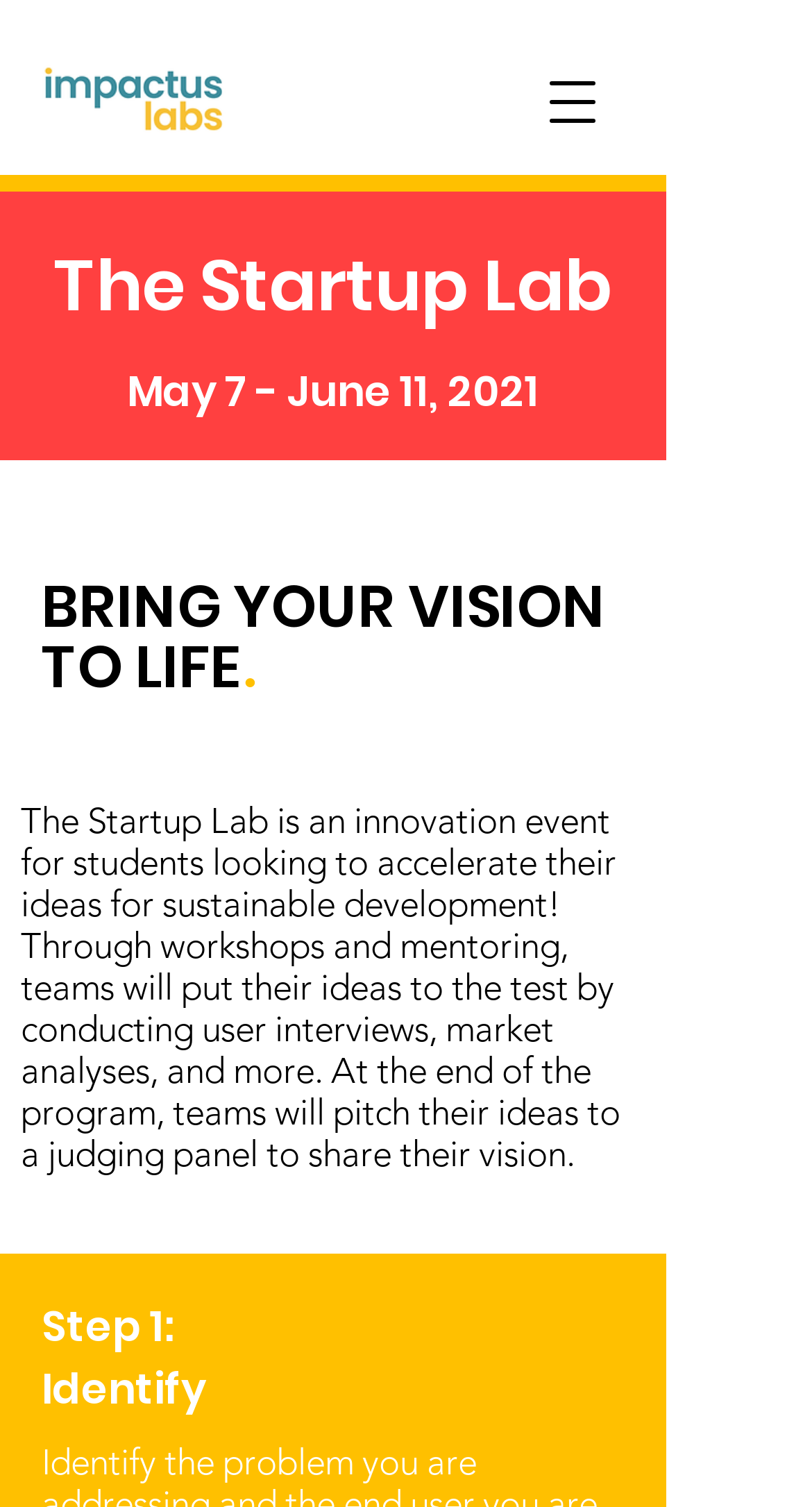Provide a one-word or short-phrase response to the question:
What is the purpose of the Startup Lab?

Accelerate ideas for sustainable development